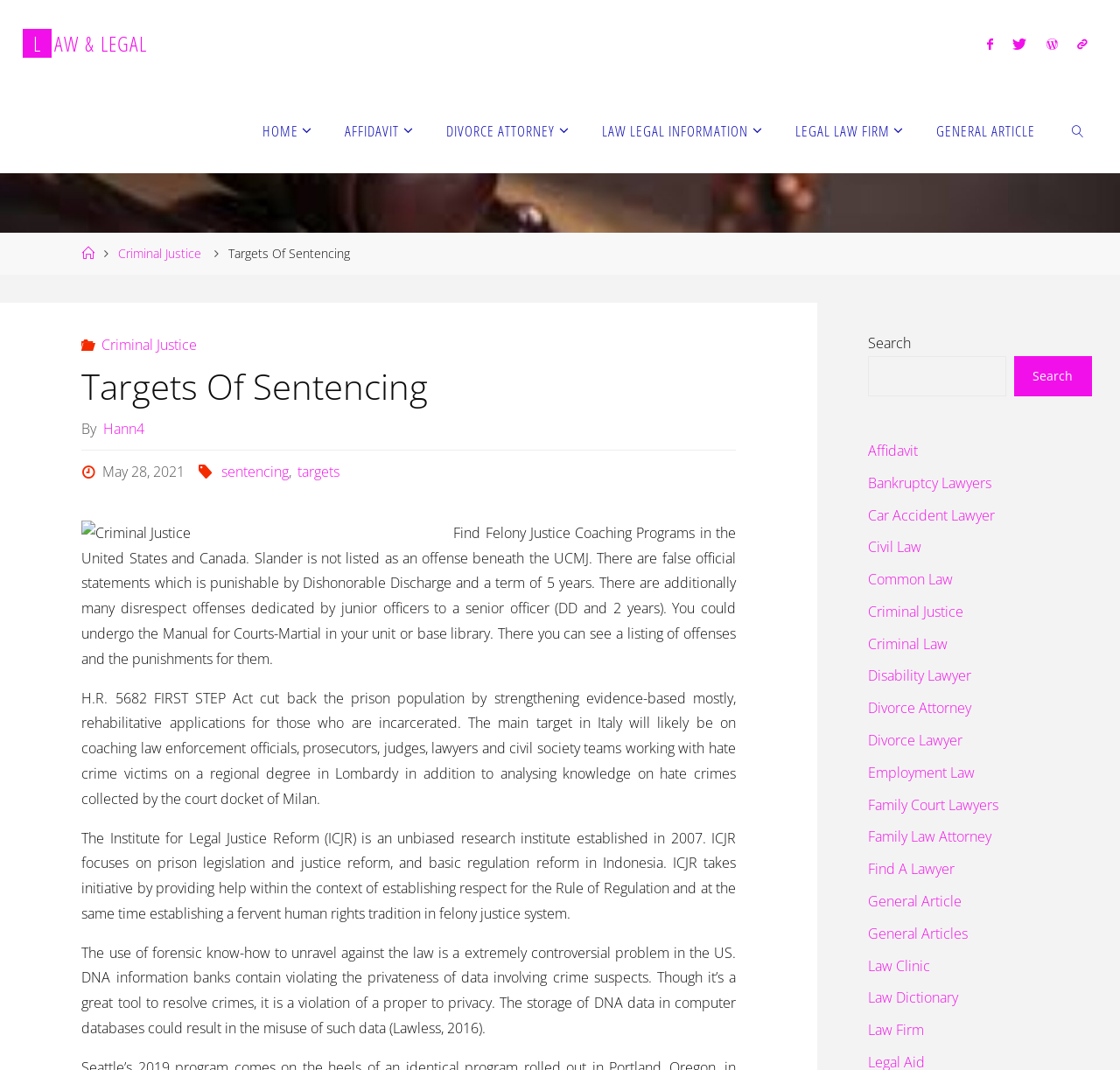Please specify the coordinates of the bounding box for the element that should be clicked to carry out this instruction: "Click on the 'Affidavit' link". The coordinates must be four float numbers between 0 and 1, formatted as [left, top, right, bottom].

[0.775, 0.412, 0.82, 0.43]